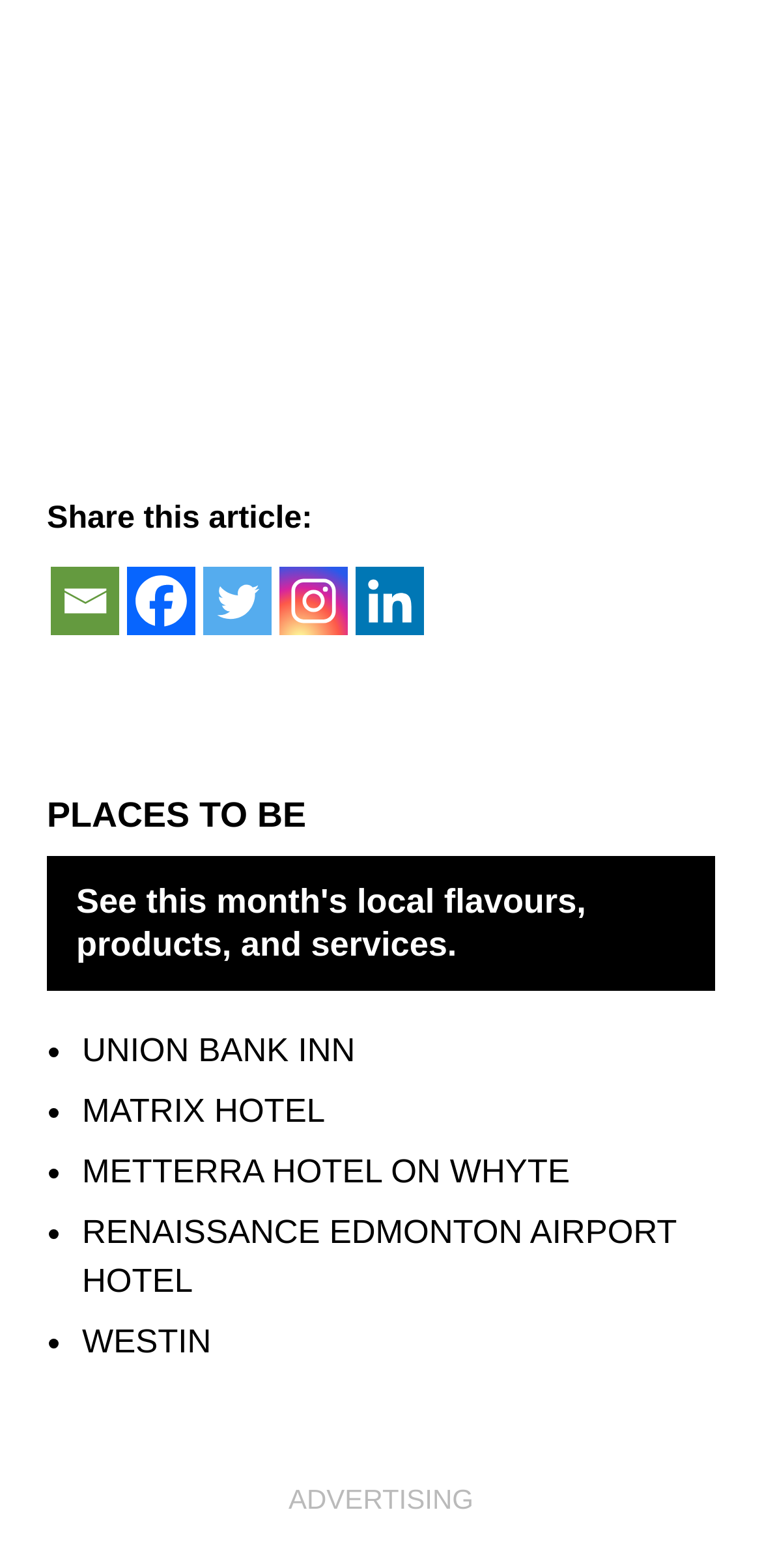Identify the bounding box coordinates necessary to click and complete the given instruction: "Learn more about RENAISSANCE EDMONTON AIRPORT HOTEL".

[0.108, 0.774, 0.888, 0.829]